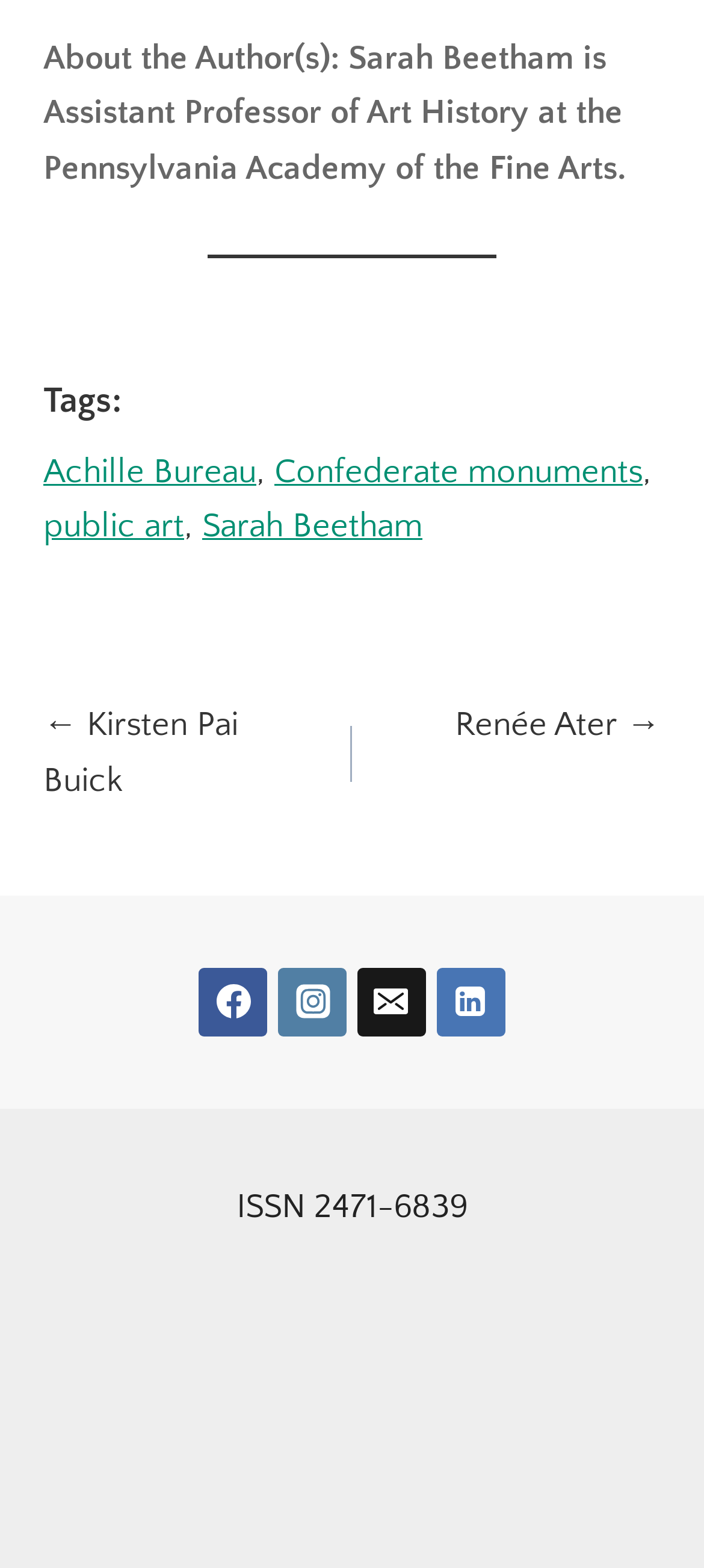What are the tags related to the article?
Examine the webpage screenshot and provide an in-depth answer to the question.

The answer can be found in the links under the 'Tags:' heading, which are 'Achille Bureau', 'Confederate monuments', 'public art', and 'Sarah Beetham'.